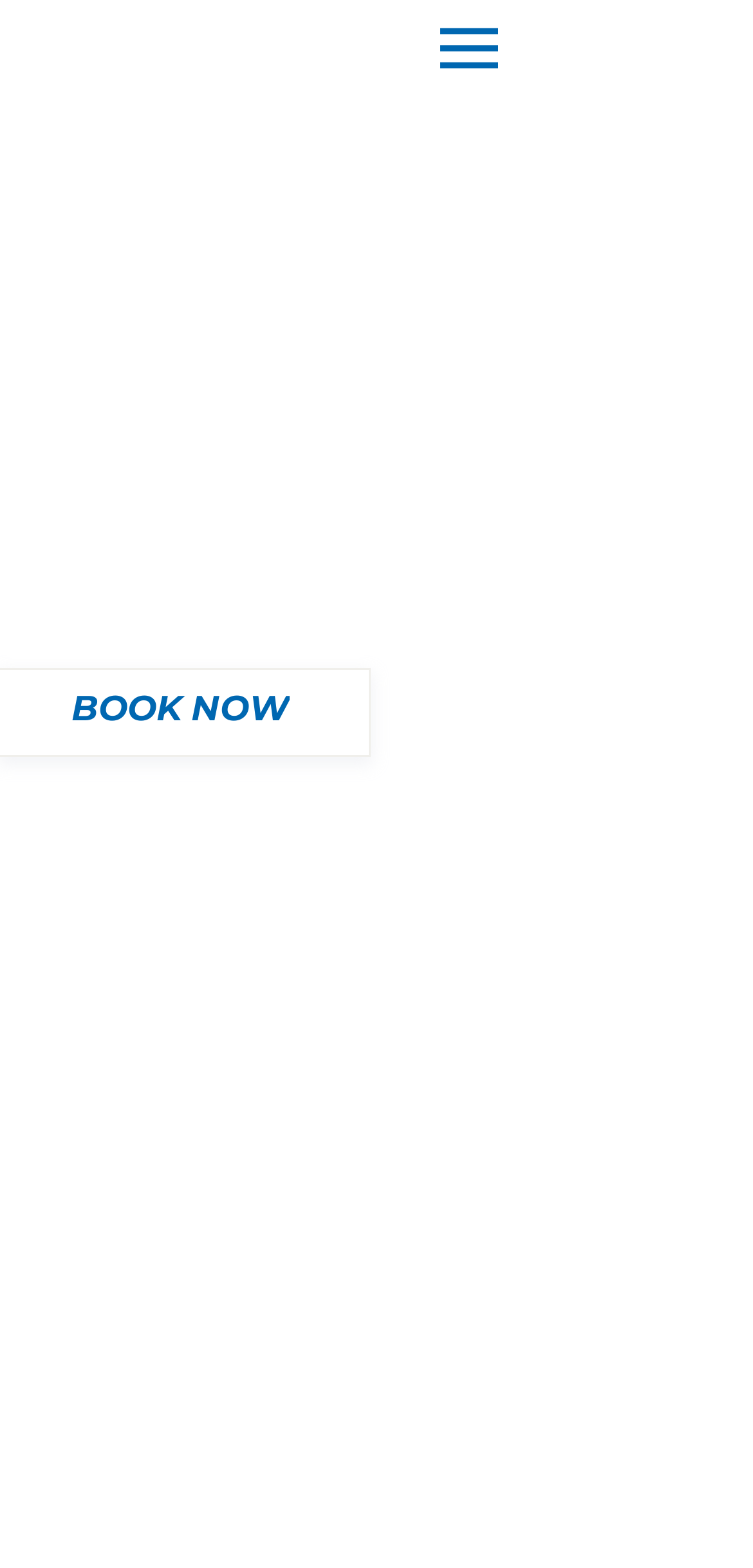What is the location of the event?
Please provide an in-depth and detailed response to the question.

The location of the event can be found in the heading element with the text 'New York City' which is located below the event dates.